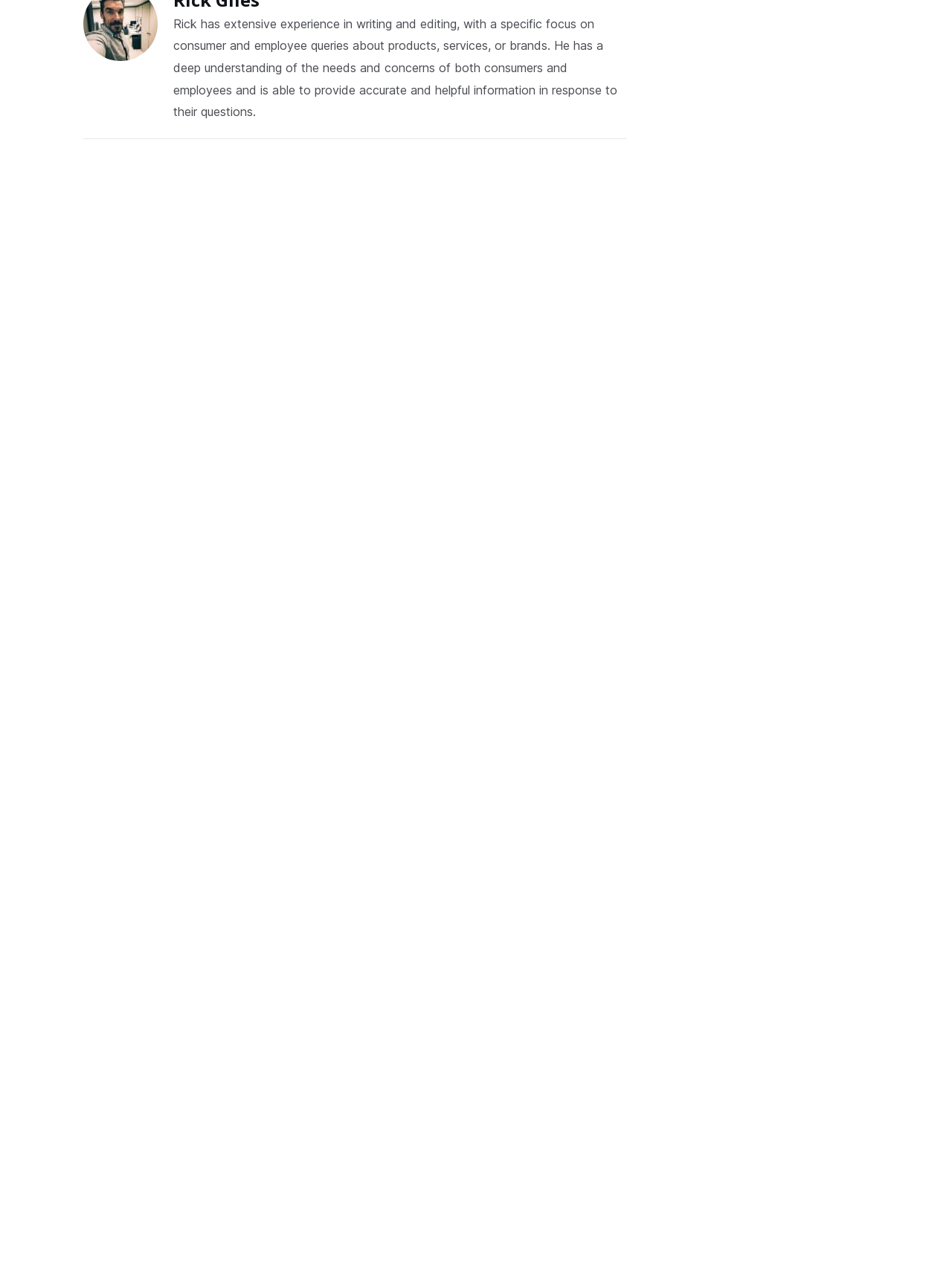How many footer widgets are there?
Answer the question with detailed information derived from the image.

The number of footer widgets can be determined by counting the complementary elements at the bottom of the webpage. There are 4 complementary elements, each containing a different set of links or information.